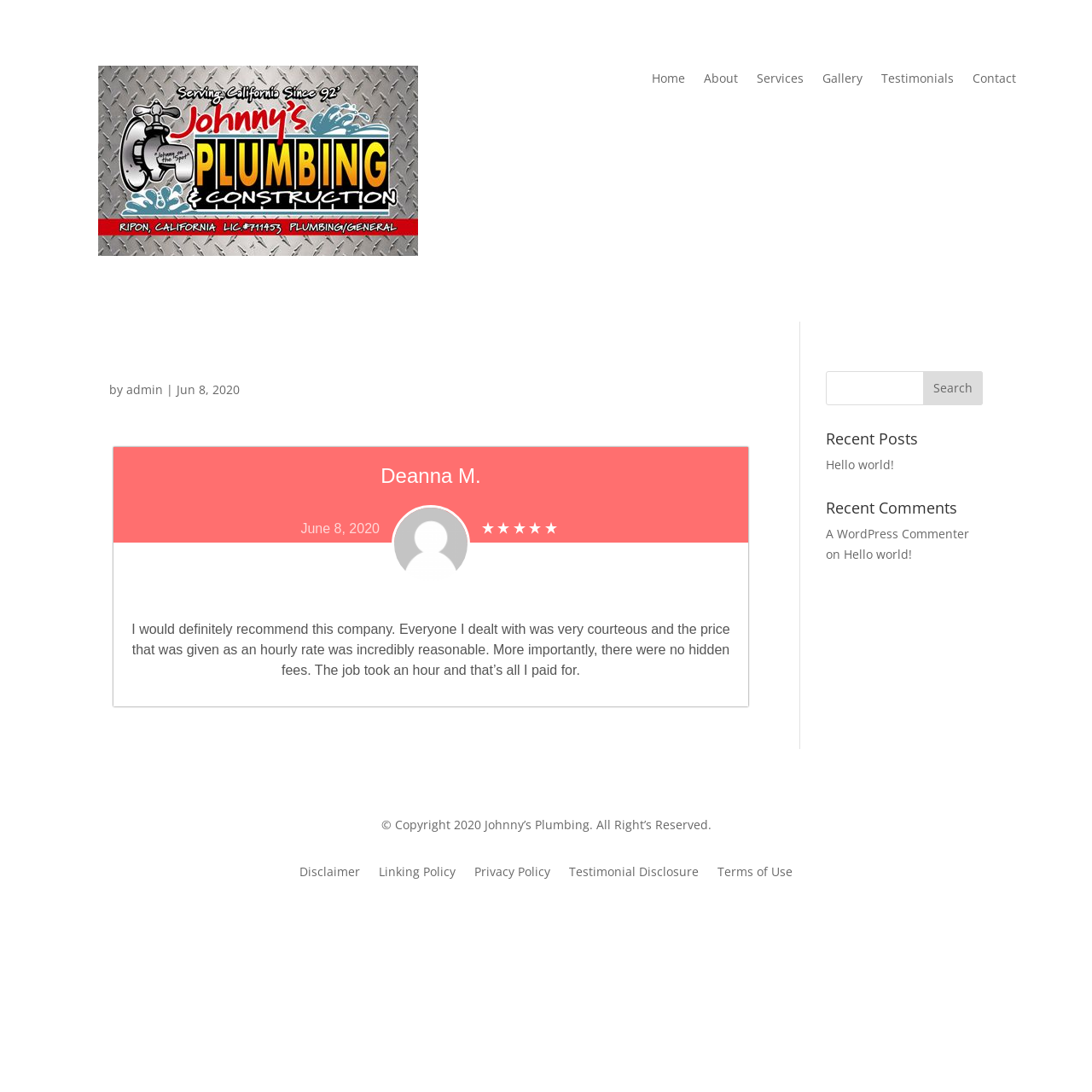Give a detailed explanation of the elements present on the webpage.

The webpage is for Johnny's Plumbing, a plumbing company. At the top, there is a logo image on the left and a navigation menu on the right, consisting of six links: Home, About, Services, Gallery, Testimonials, and Contact.

Below the navigation menu, there is an article section that takes up most of the page. The article has a heading, followed by a line of text that includes the author's name, "admin", and the date "Jun 8, 2020". There is also a default image and a testimonial quote from Deanna M., dated June 8, 2020. The quote praises the company's courteous service and reasonable pricing.

On the right side of the page, there is a search box with a search button. Below the search box, there are two headings: "Recent Posts" and "Recent Comments". Under "Recent Posts", there is a link to a post titled "Hello world!". Under "Recent Comments", there is a link to a comment from "A WordPress Commenter" on the same post.

At the bottom of the page, there is a footer section with copyright information and five links to legal pages: Disclaimer, Linking Policy, Privacy Policy, Testimonial Disclosure, and Terms of Use.